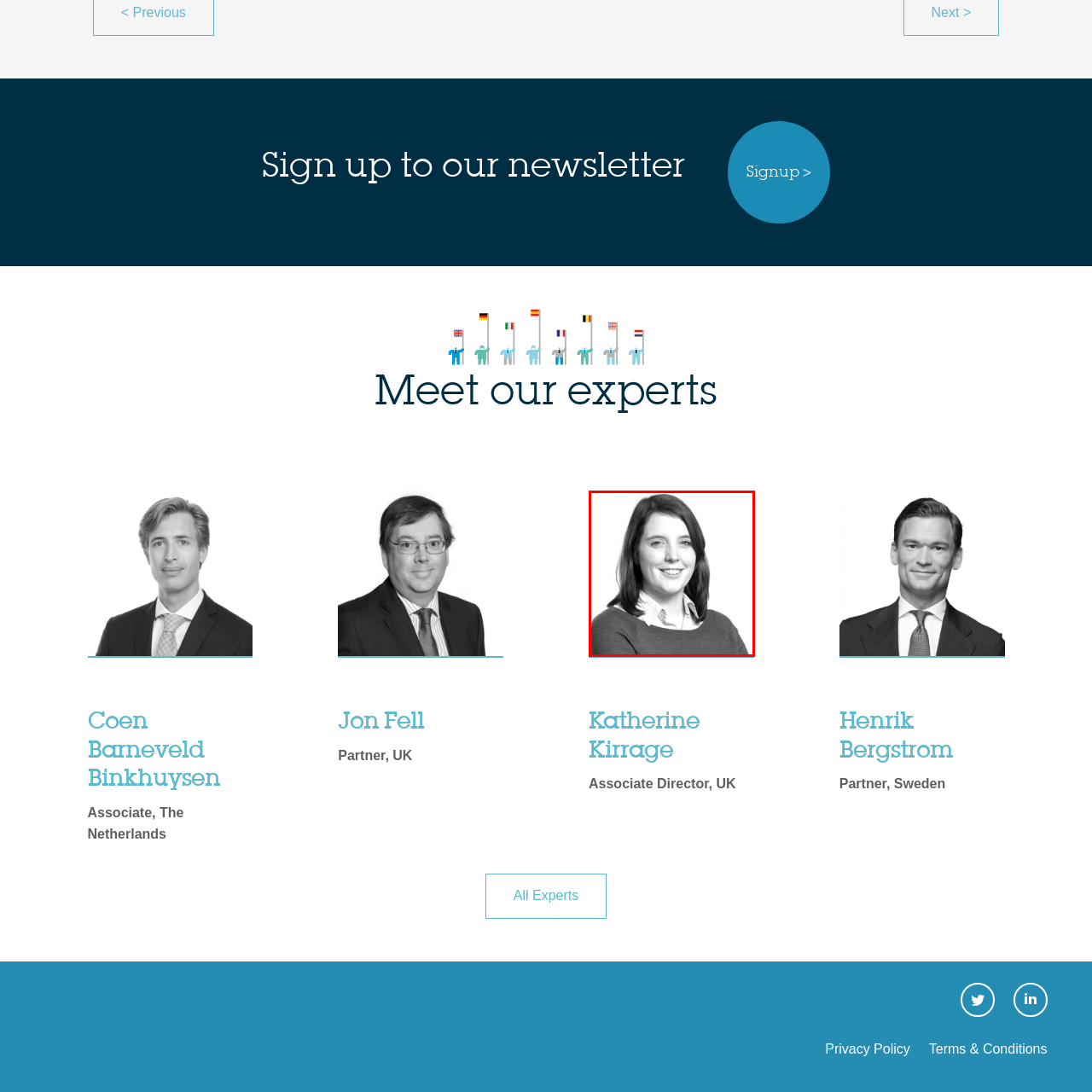Elaborate on the visual details of the image contained within the red boundary.

This image features a professional headshot of Katherine Kirrage, who is identified as an Associate Director based in the UK. She is smiling warmly at the camera, dressed in a dark sweater over a collared shirt, which adds a touch of professionalism and approachability to her appearance. The background is a clean, white tone that emphasizes her features and expression, making her the focal point of the image. Katherine is associated with a team of experts, illustrating her role and contribution in that context.